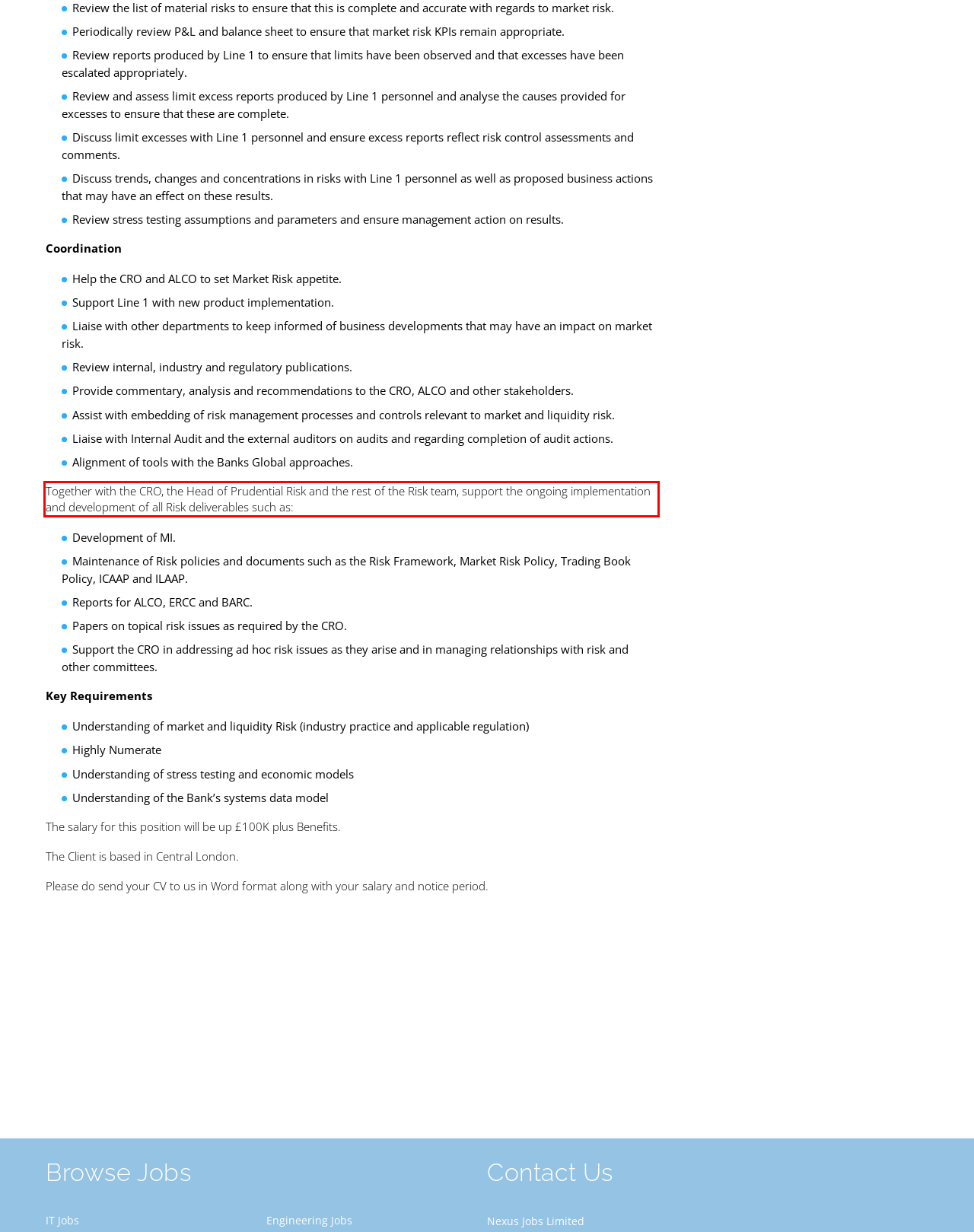Perform OCR on the text inside the red-bordered box in the provided screenshot and output the content.

Together with the CRO, the Head of Prudential Risk and the rest of the Risk team, support the ongoing implementation and development of all Risk deliverables such as: